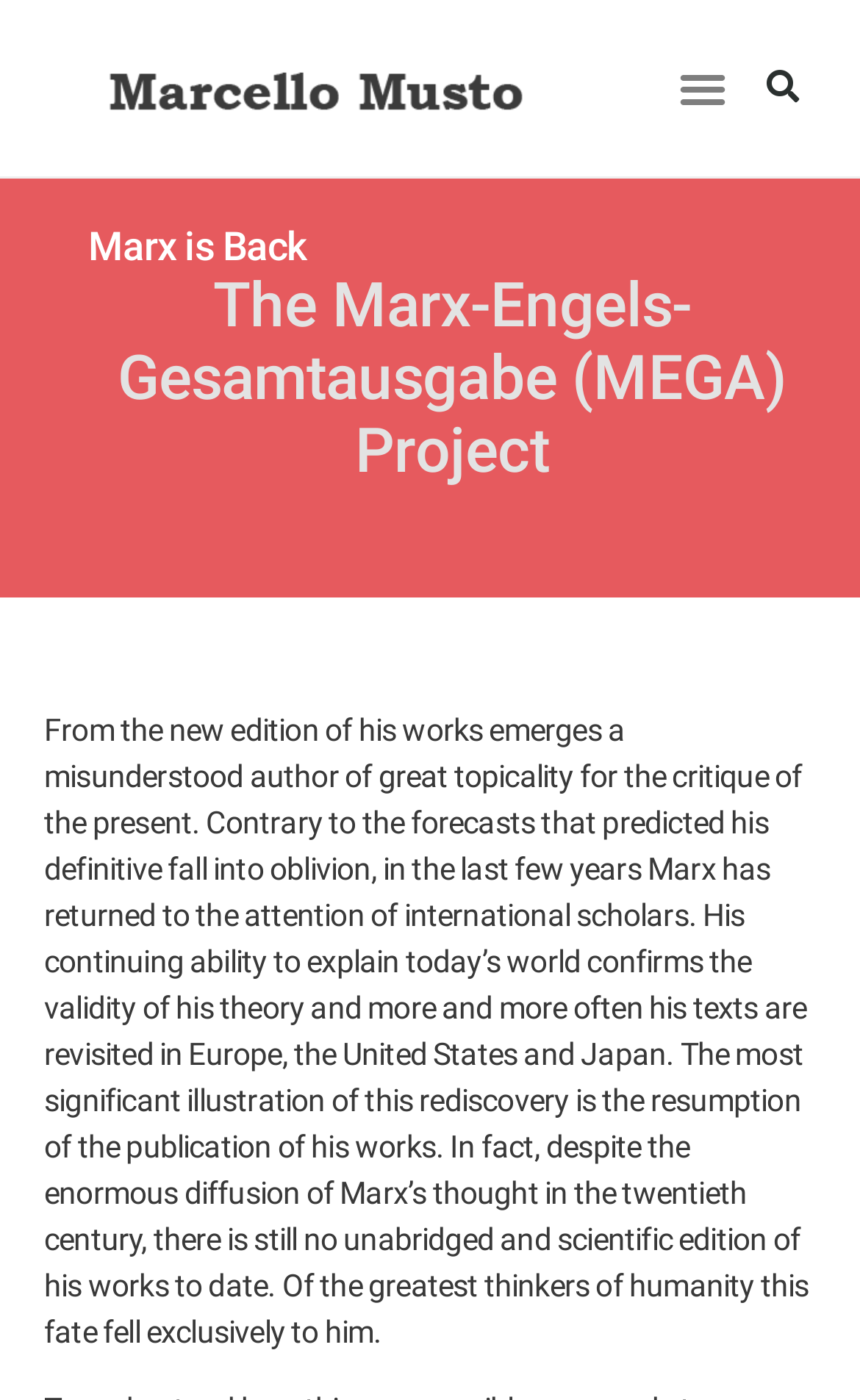Answer the following inquiry with a single word or phrase:
What is the current state of Marx's unabridged and scientific edition?

Non-existent